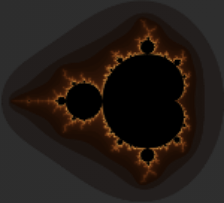Depict the image with a detailed narrative.

The image showcases a visually striking representation of a fractal, likely inspired by the famous Mandelbrot set. Its intricate pattern reveals a combination of dark black shapes contrasted against vibrant, fiery orange edges. This artwork captures the mathematical beauty of fractals, demonstrating how complex structures can emerge from simple equations. The combination of smooth curves and jagged outlines creates an engaging and dynamic visual experience, inviting viewers to explore the depths of its design. This image serves as a compelling illustration of mathematical artistry and visualization, perfect for a discussion about cell phone signal enhancement and the underlying technologies that can optimize communication.